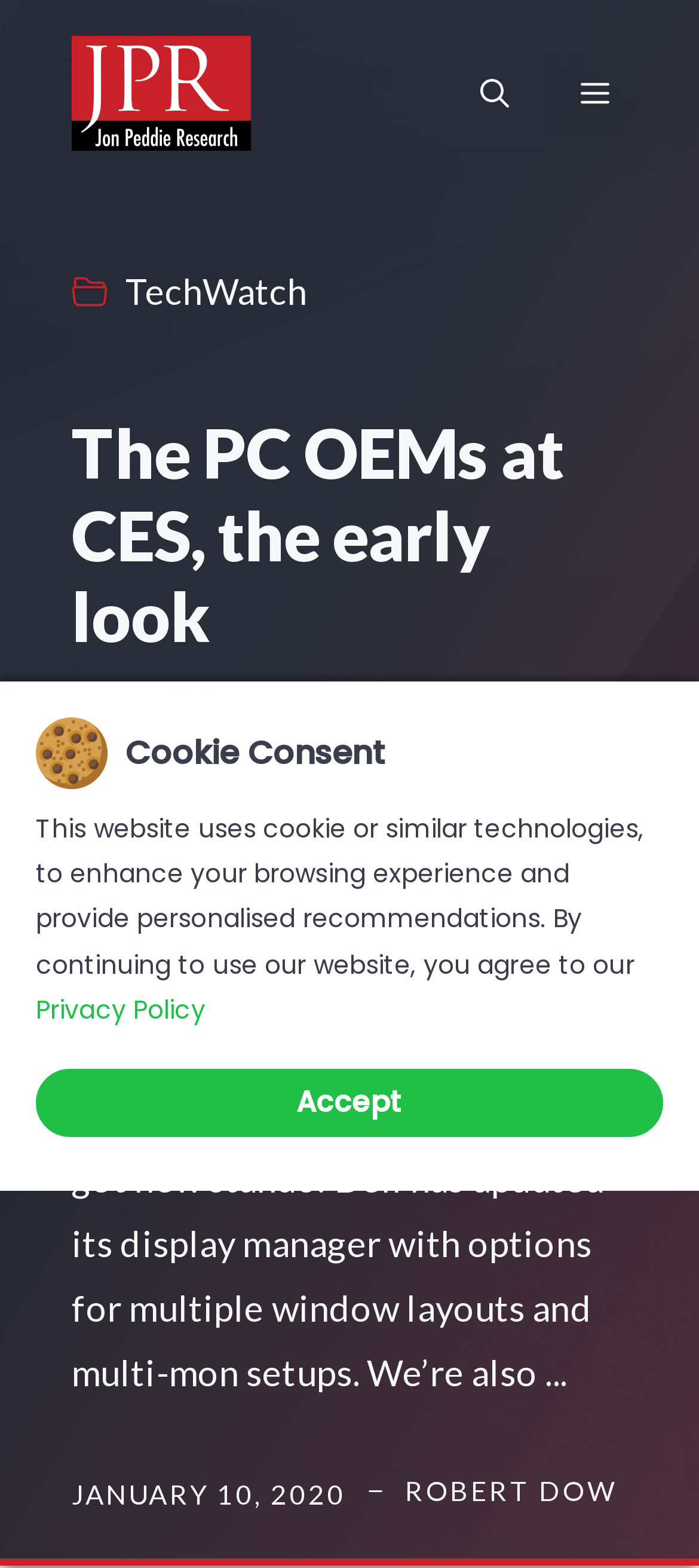What is the name of the author?
Kindly answer the question with as much detail as you can.

I found the answer by looking at the static text element at the bottom of the webpage, which contains the author's name 'ROBERT DOW'.